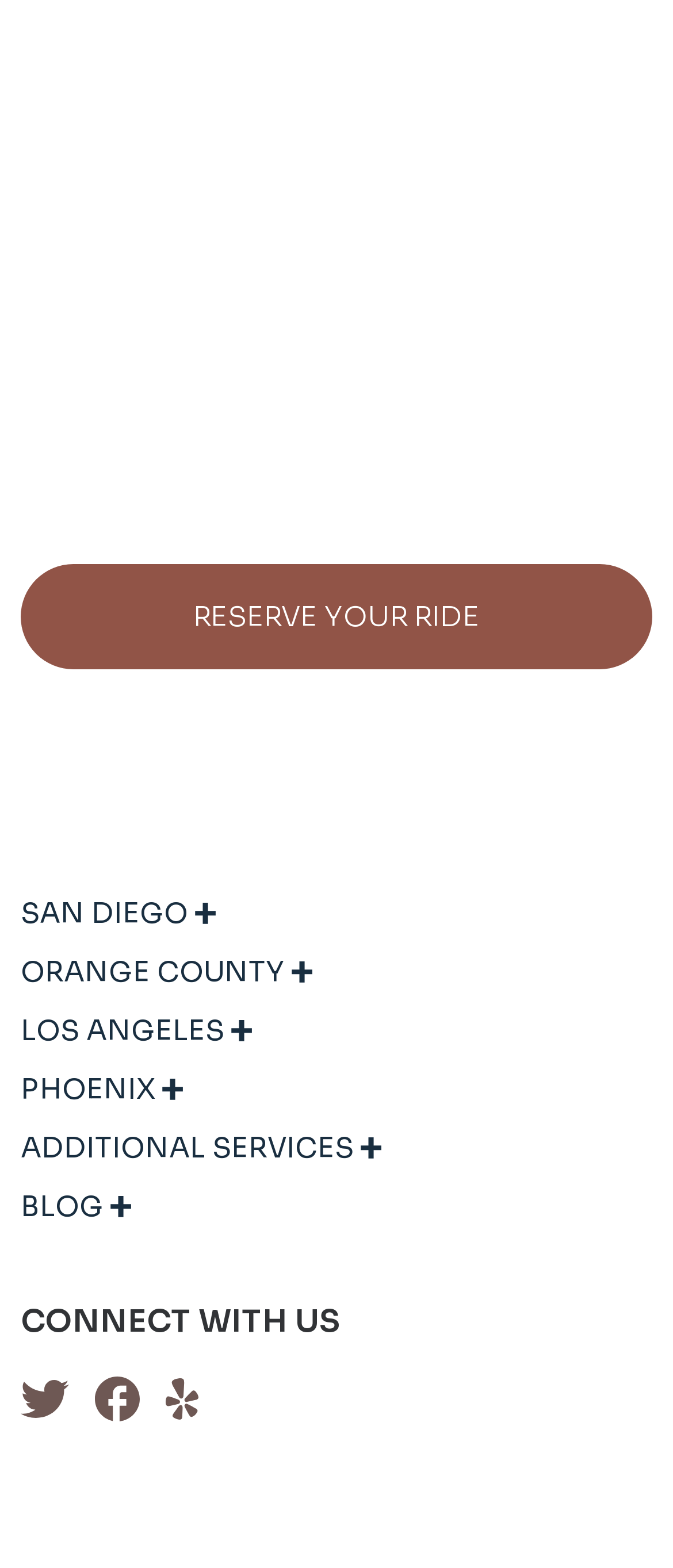Locate the bounding box coordinates of the region to be clicked to comply with the following instruction: "Explore 'ADDITIONAL SERVICES'". The coordinates must be four float numbers between 0 and 1, in the form [left, top, right, bottom].

[0.031, 0.724, 0.567, 0.75]